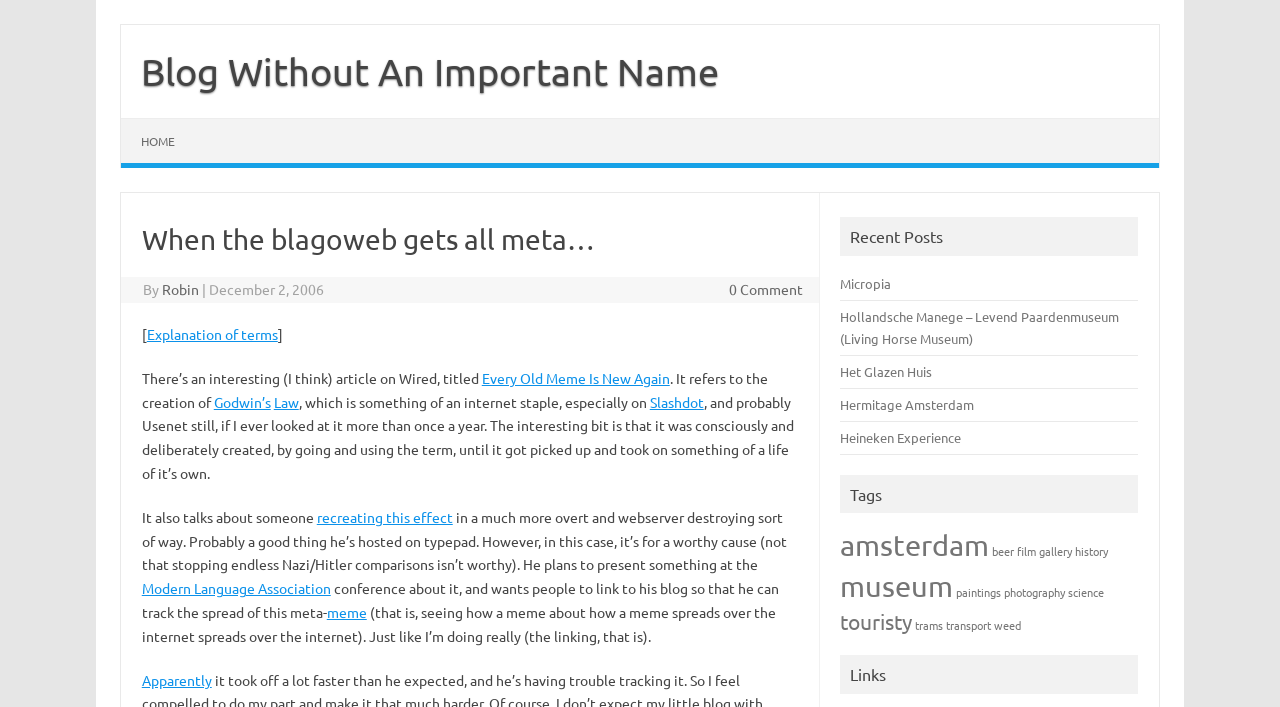Locate the bounding box coordinates of the clickable region necessary to complete the following instruction: "View the recent posts". Provide the coordinates in the format of four float numbers between 0 and 1, i.e., [left, top, right, bottom].

[0.664, 0.32, 0.737, 0.349]